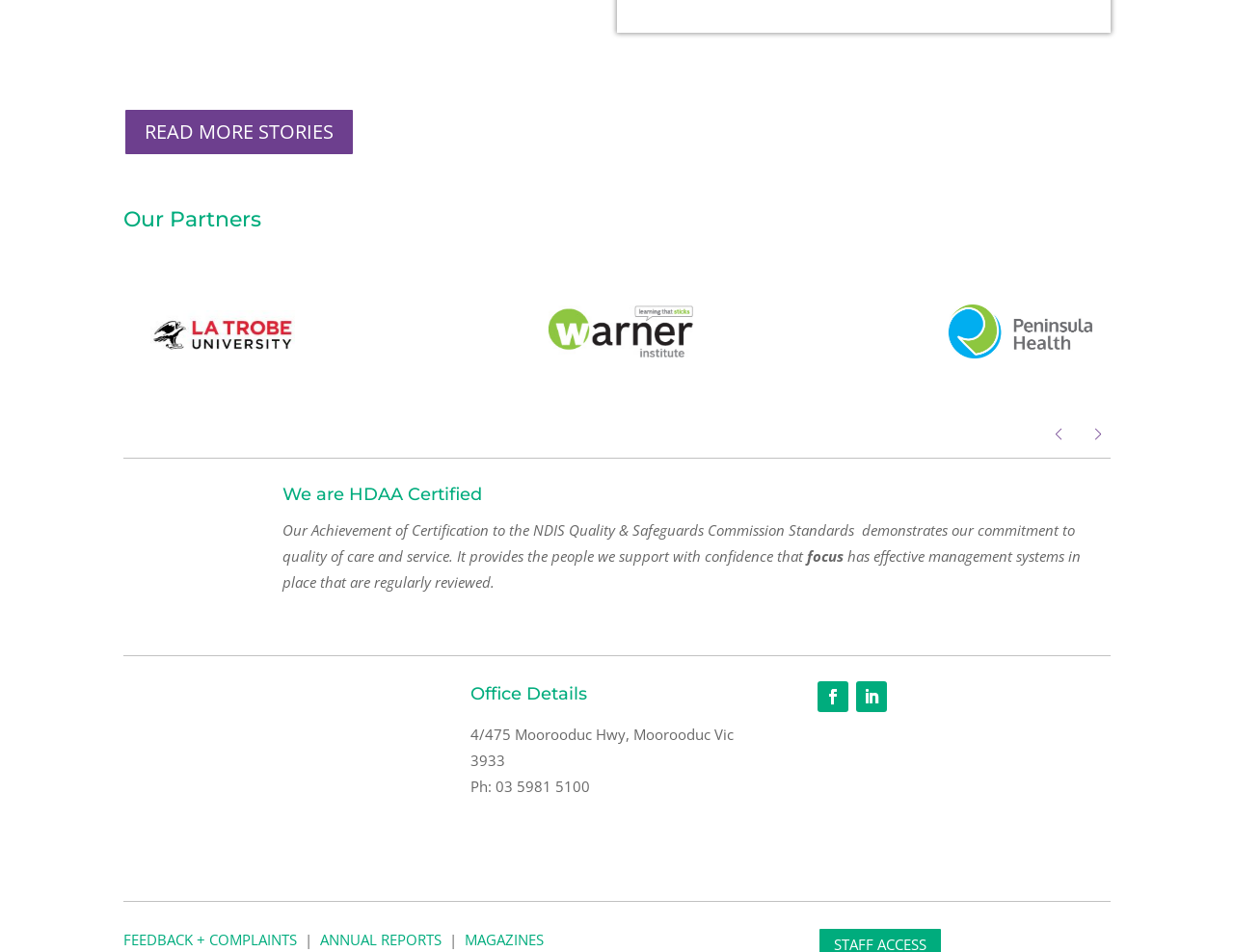How many slides are there in total?
Give a single word or phrase as your answer by examining the image.

18